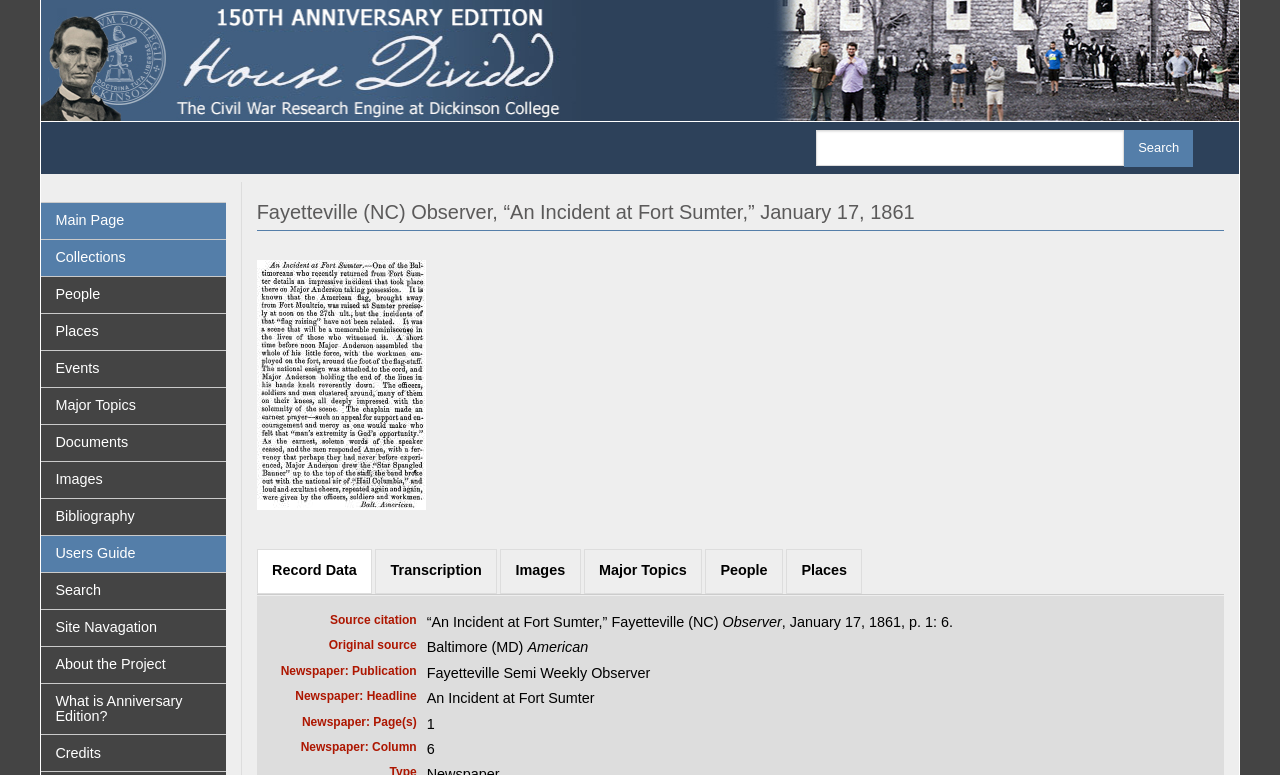Provide a brief response to the question below using a single word or phrase: 
What is the name of the city where the newspaper was published?

Fayetteville